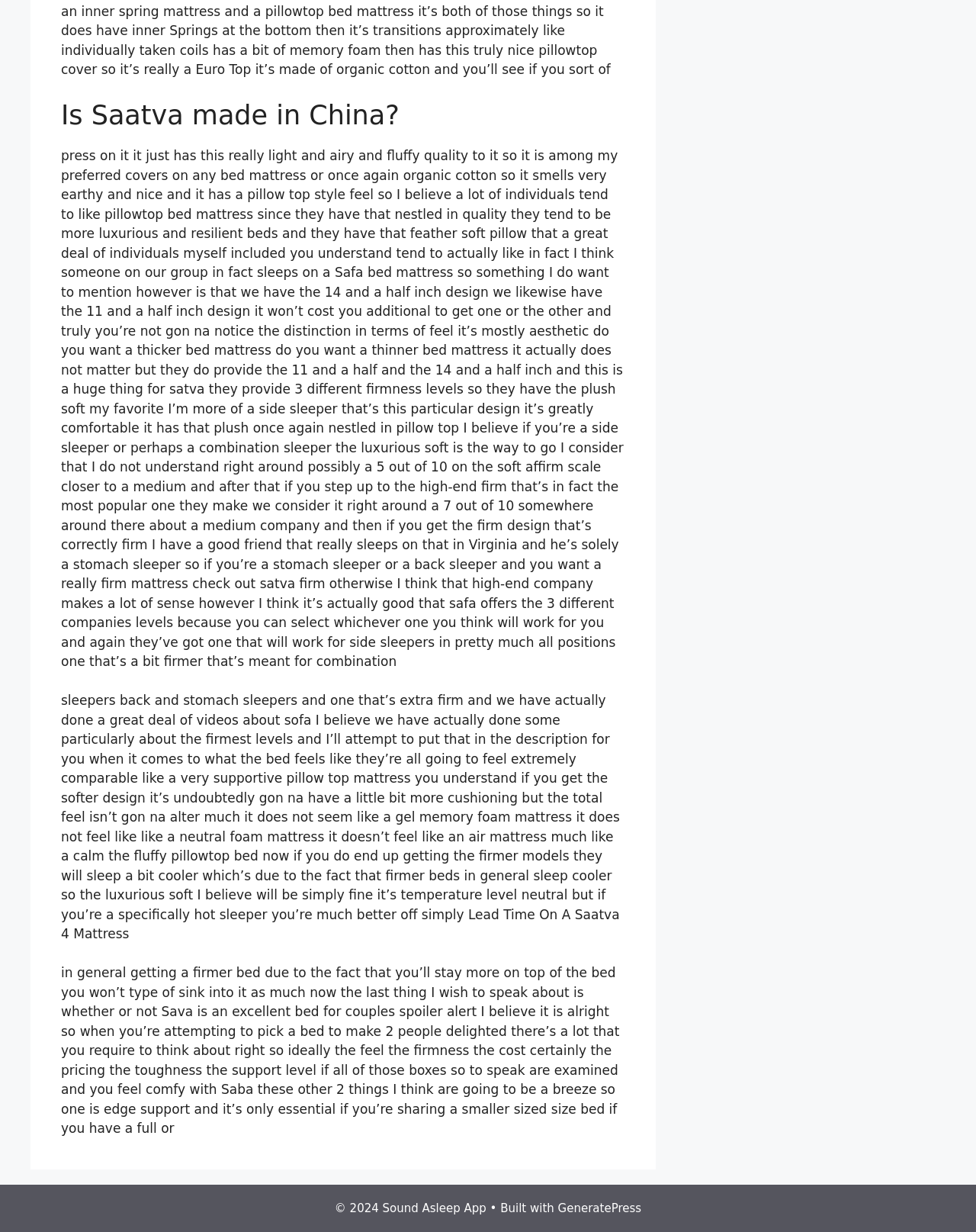Can you look at the image and give a comprehensive answer to the question:
What is the benefit of a firmer mattress?

The text states that firmer beds in general sleep cooler, which is beneficial for hot sleepers. This is mentioned in the context of discussing the differences between the plush soft and luxury firm models.